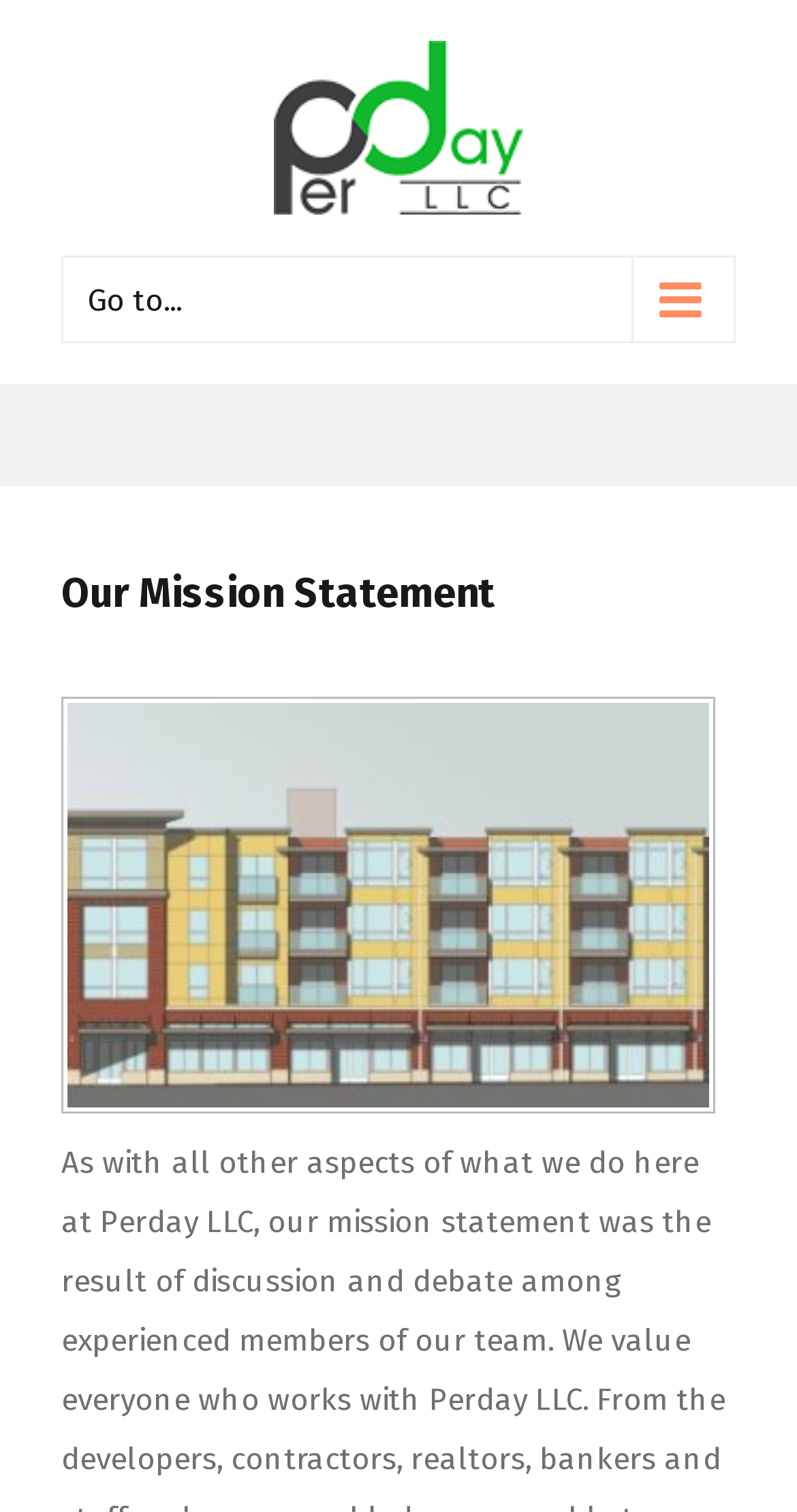Bounding box coordinates are to be given in the format (top-left x, top-left y, bottom-right x, bottom-right y). All values must be floating point numbers between 0 and 1. Provide the bounding box coordinate for the UI element described as: alt="PerDayLLC"

[0.077, 0.027, 0.923, 0.142]